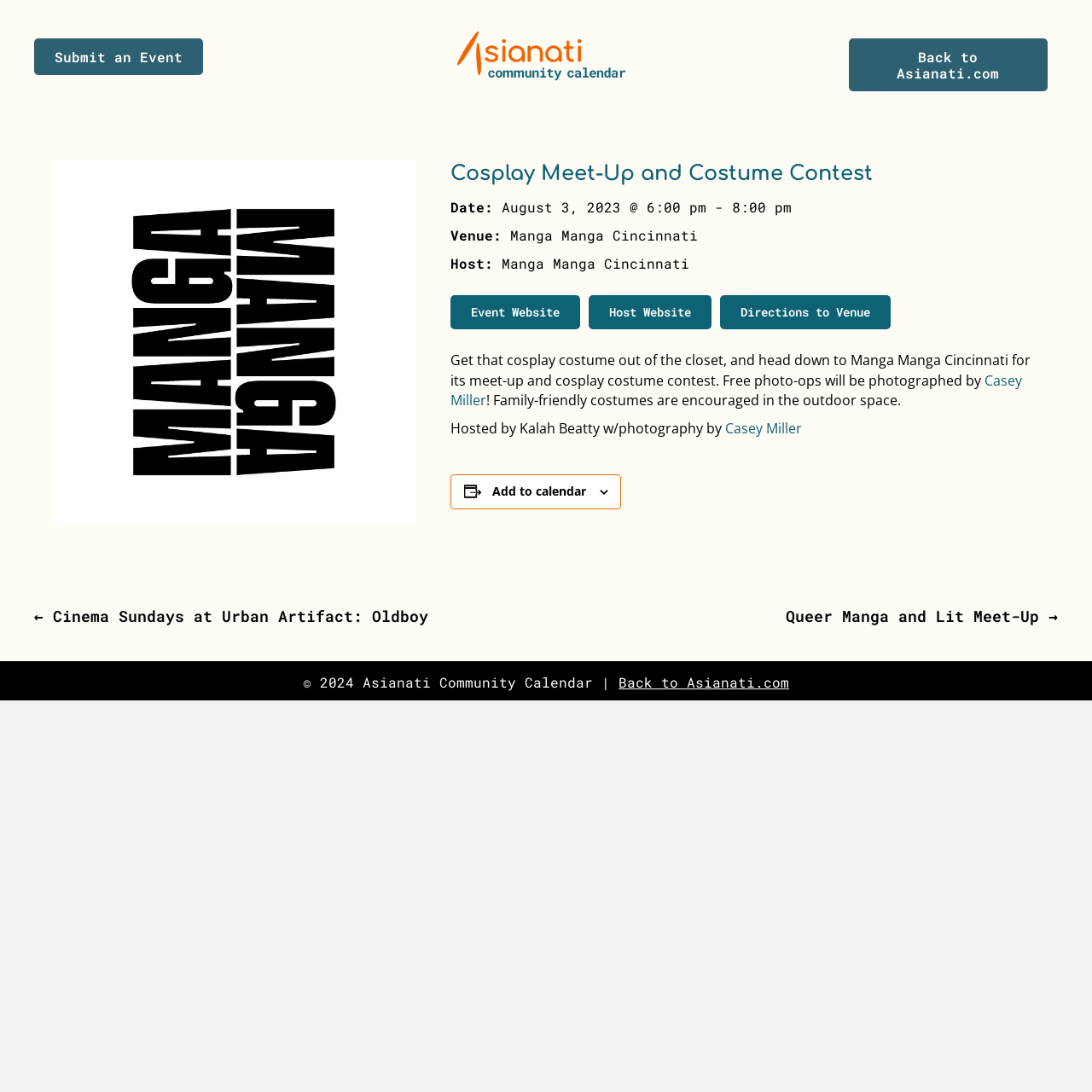Please predict the bounding box coordinates of the element's region where a click is necessary to complete the following instruction: "Submit an event". The coordinates should be represented by four float numbers between 0 and 1, i.e., [left, top, right, bottom].

[0.031, 0.035, 0.186, 0.069]